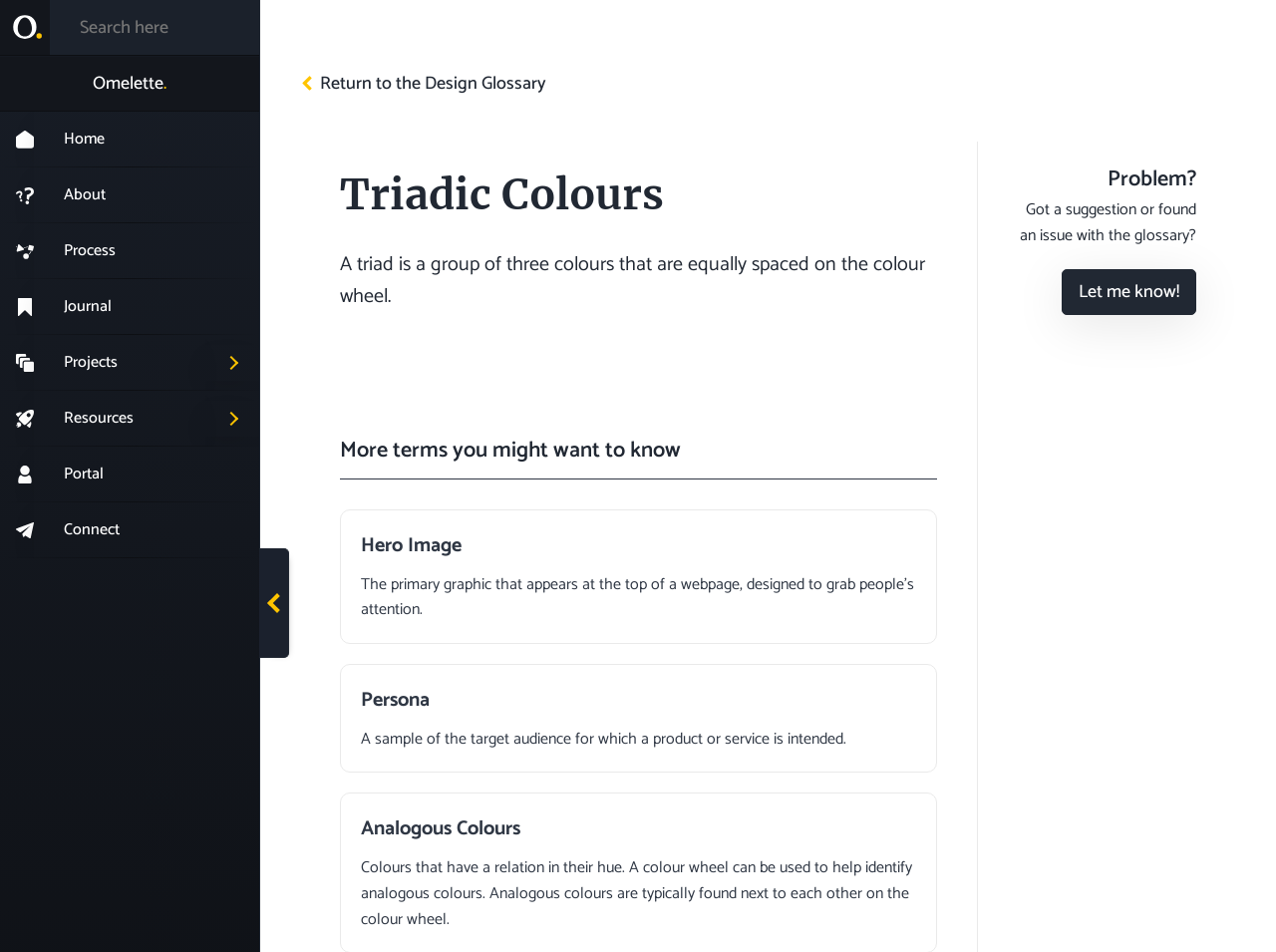What is the purpose of the 'Let me know!' link?
Provide a one-word or short-phrase answer based on the image.

To report issues or suggestions